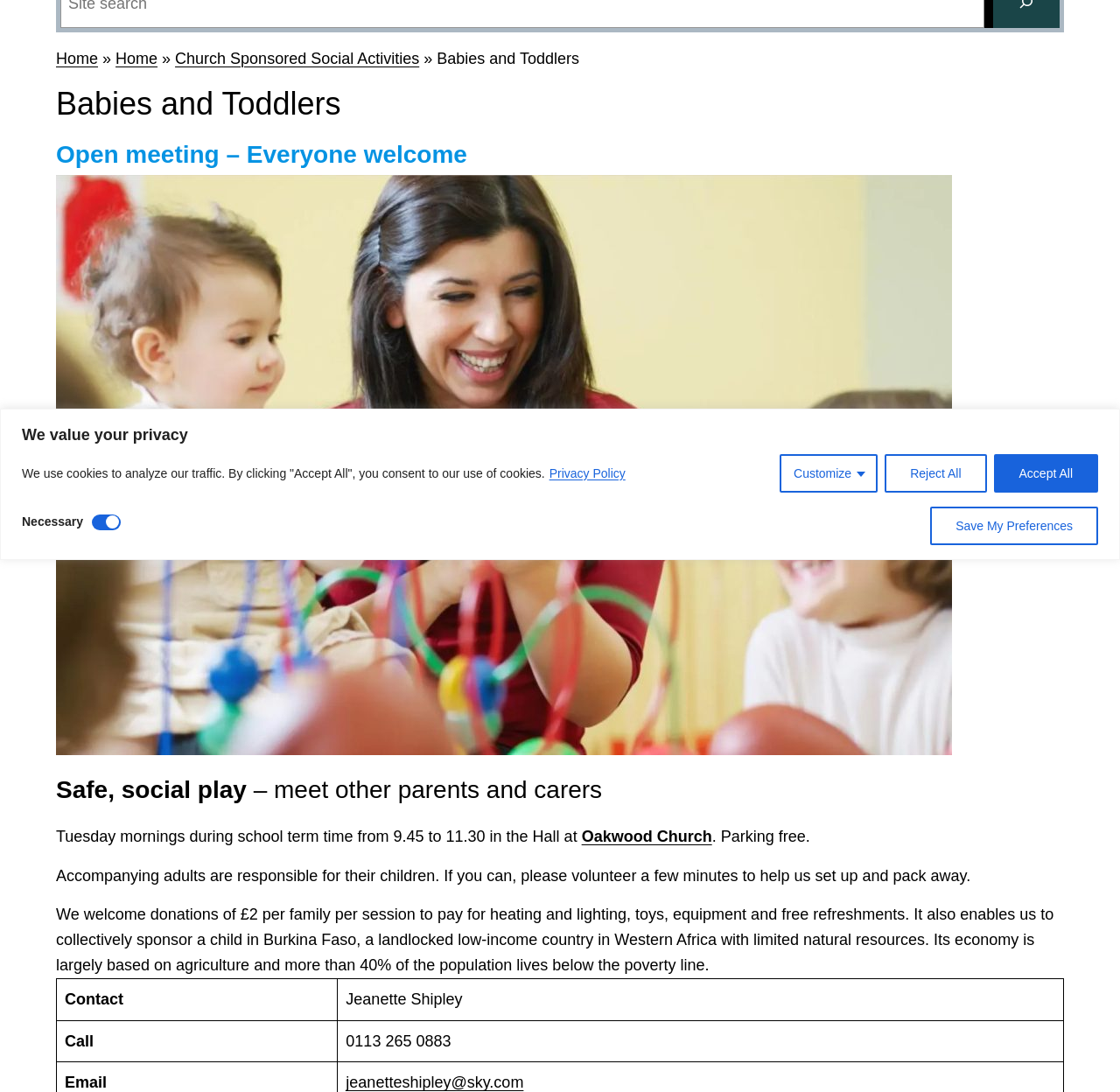Given the description of a UI element: "jeanetteshipley@sky.com", identify the bounding box coordinates of the matching element in the webpage screenshot.

[0.309, 0.983, 0.467, 1.0]